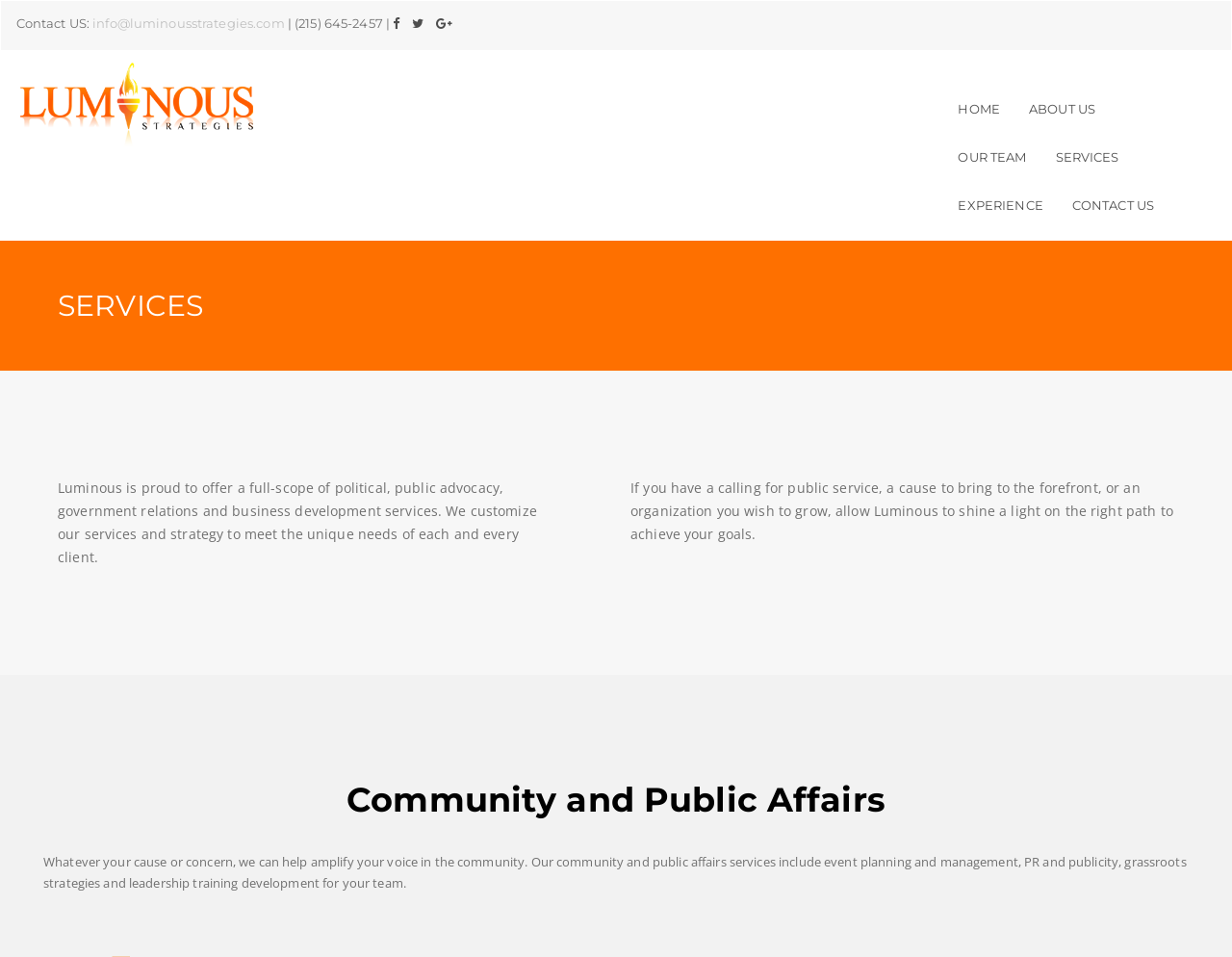Elaborate on the webpage's design and content in a detailed caption.

The webpage is about Luminous Strategies, a Pennsylvania-based government relations, public affairs, and campaign management firm. At the top left, there is a "Contact US" section with an email address, phone number, and three social media links. 

Below the "Contact US" section, there is a navigation menu with links to "HOME", "ABOUT US", "OUR TEAM", "SERVICES", "EXPERIENCE", and "CONTACT US". 

The main content of the webpage is divided into two sections. The first section, titled "SERVICES", describes the services offered by Luminous Strategies, including political, public advocacy, government relations, and business development services. 

The second section, titled "Community and Public Affairs", explains how the firm can help amplify voices in the community through event planning and management, PR and publicity, grassroots strategies, and leadership training development. This section also lists specific services, including "Event Planning and Management" and "Earned Media".